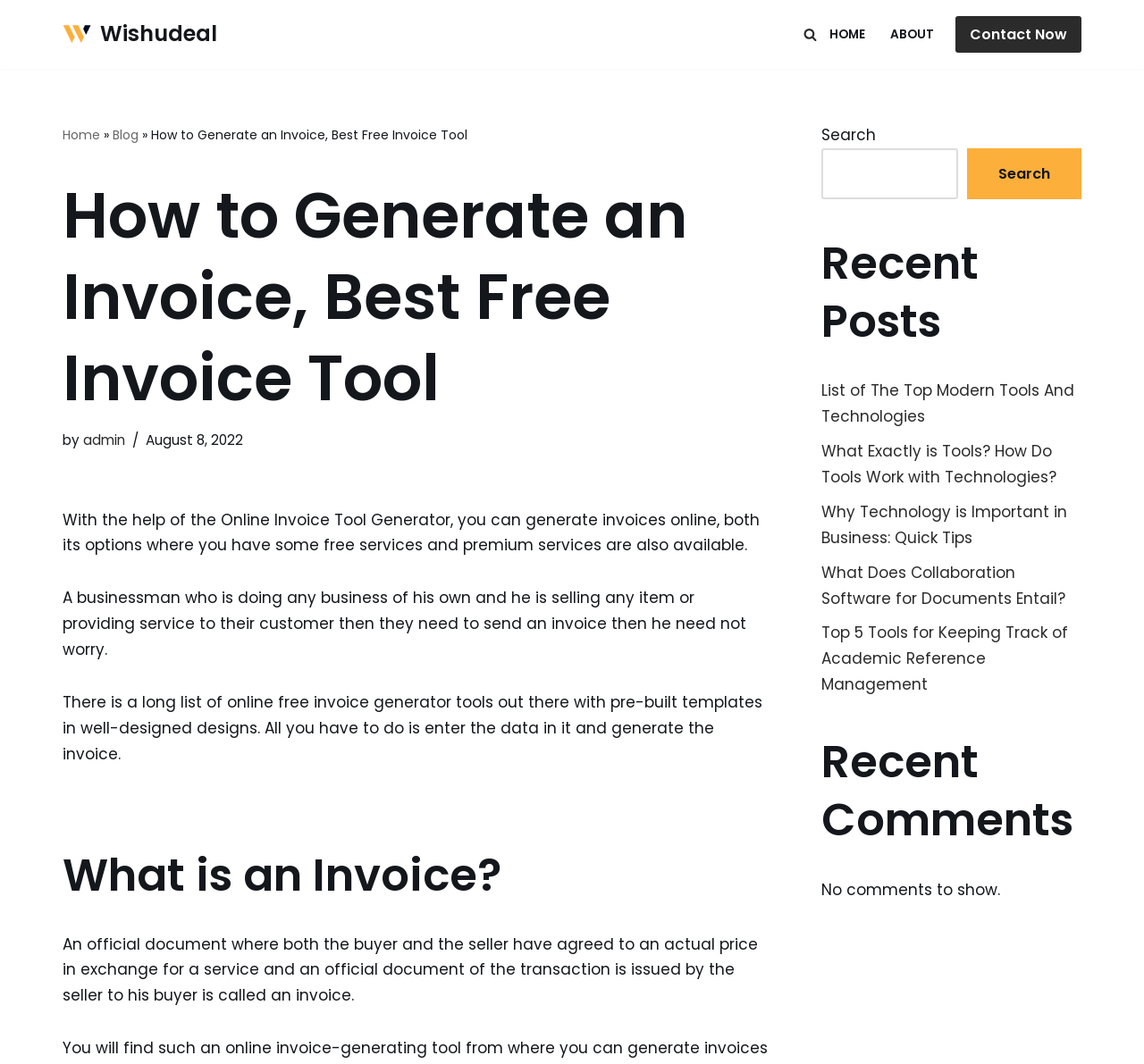Identify and generate the primary title of the webpage.

How to Generate an Invoice, Best Free Invoice Tool